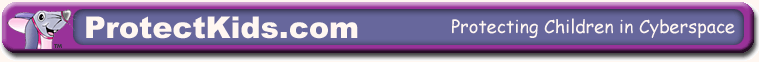Please answer the following question using a single word or phrase: 
What is the mission of ProtectKids.com?

Safeguarding children in the digital world